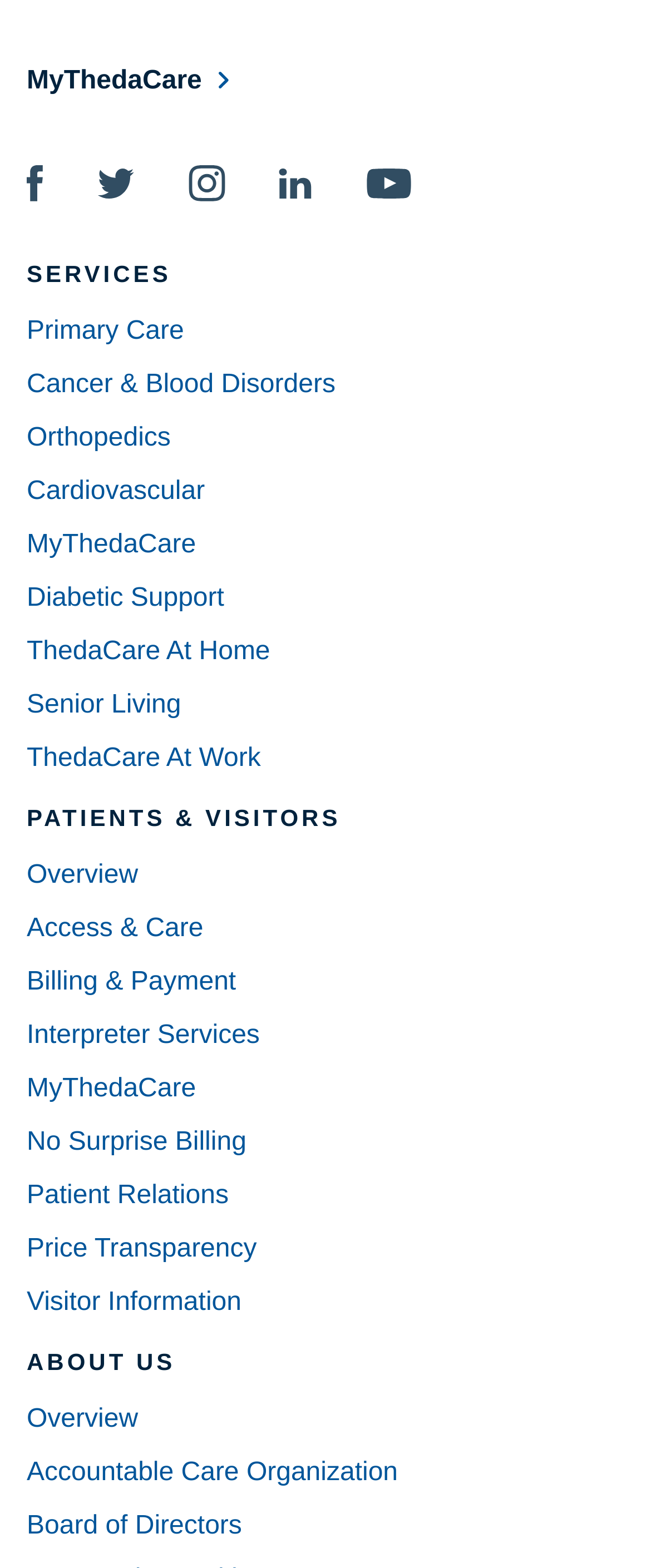What is the first service listed under 'SERVICES'?
Refer to the image and provide a detailed answer to the question.

I looked at the section labeled 'SERVICES' and found that the first service listed is 'Primary Care', which is a link.